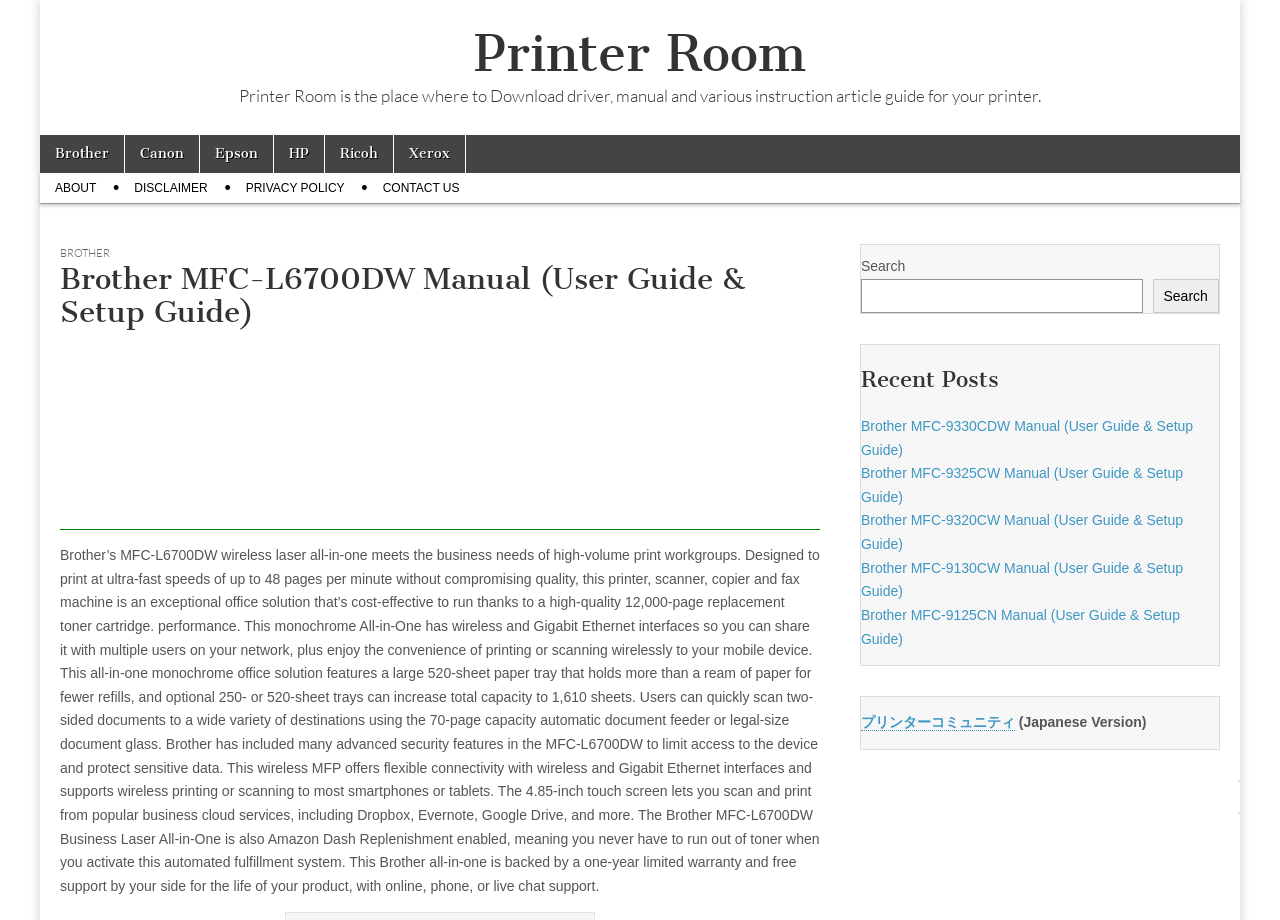Articulate a detailed summary of the webpage's content and design.

This webpage is about the Brother MFC-L6700DW wireless laser all-in-one printer, scanner, copier, and fax machine. At the top, there is a link to "Printer Room" and a brief description of what Printer Room offers. Below that, there is a main menu with links to various printer brands, including Brother, Canon, Epson, HP, Ricoh, and Xerox.

To the right of the main menu, there is a sub-menu with links to "ABOUT", "DISCLAIMER", "PRIVACY POLICY", and "CONTACT US". Above the sub-menu, there is a header with a link to "BROTHER" and a heading that displays the title of the webpage, "Brother MFC-L6700DW Manual (User Guide & Setup Guide)".

Below the header, there is a large block of text that describes the features and benefits of the Brother MFC-L6700DW printer, including its printing speed, paper capacity, wireless connectivity, and security features. To the right of this text, there is an advertisement iframe.

At the bottom of the page, there is a search bar with a search button, and a section titled "Recent Posts" that lists several links to user guides and setup guides for other Brother printer models. There is also a link to a Japanese version of the webpage.